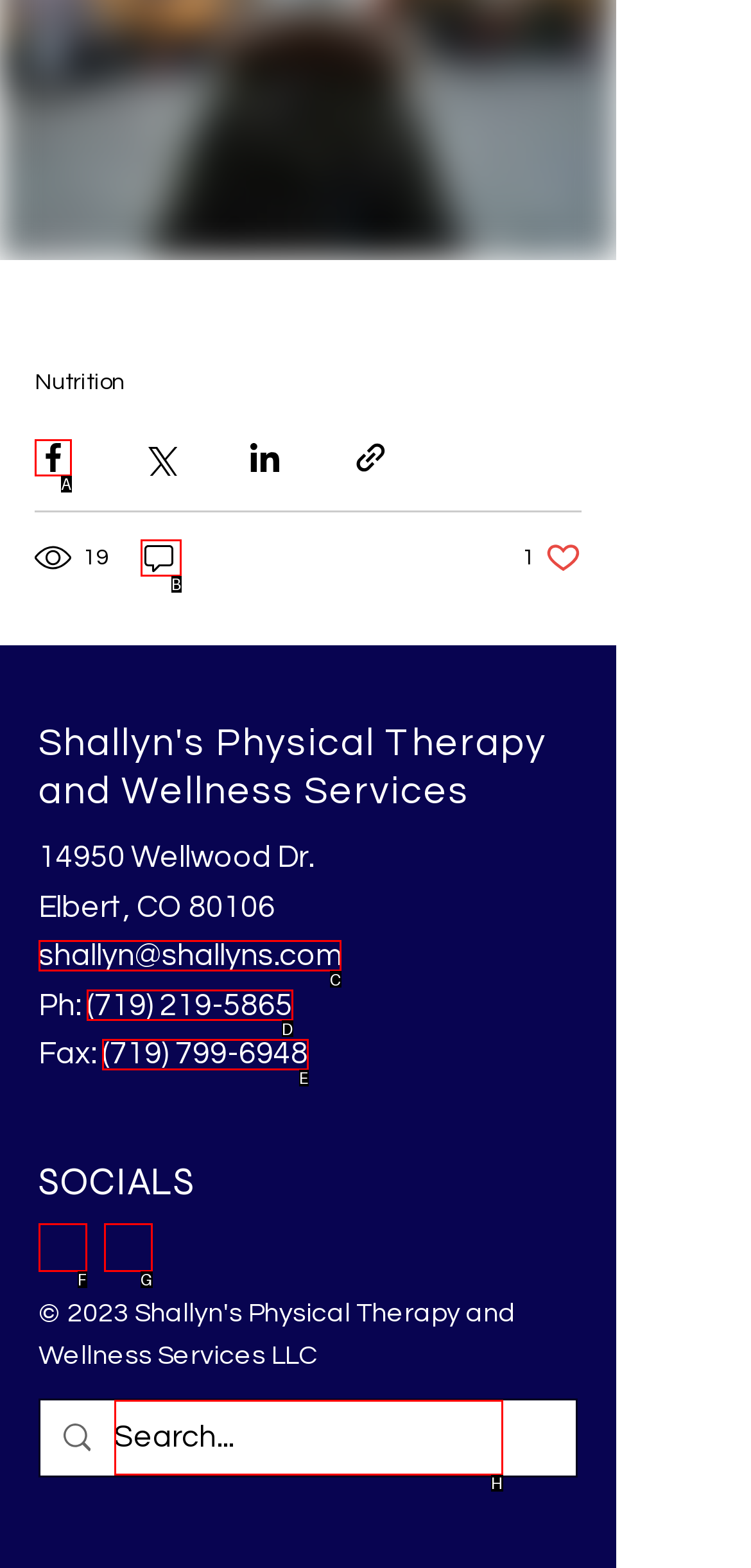Pick the option that best fits the description: (719) 799-6948. Reply with the letter of the matching option directly.

E